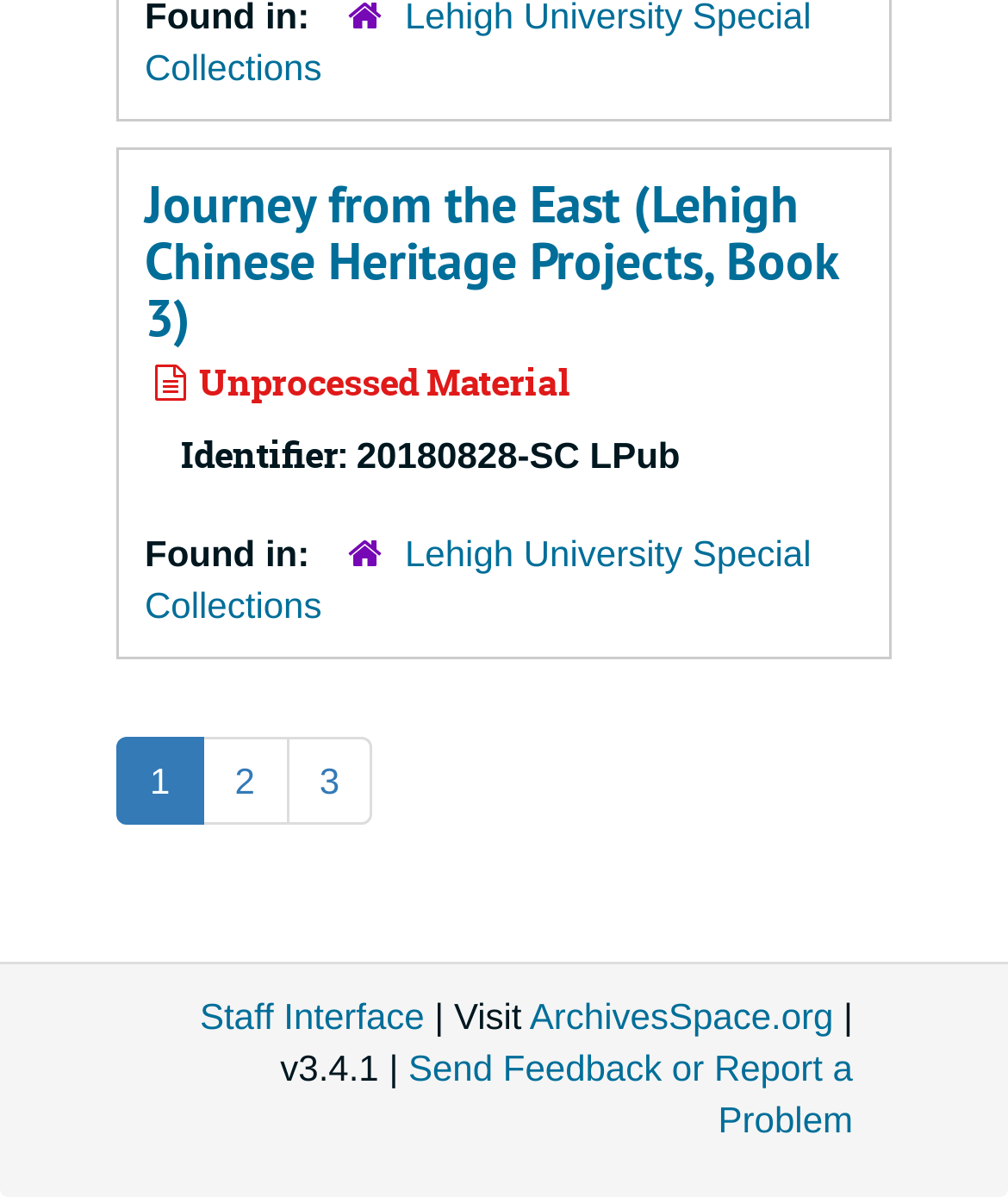Please provide a comprehensive response to the question based on the details in the image: What is the identifier of the material?

The identifier of the material can be found in the static text element below the title, which is '20180828-SC LPub'.